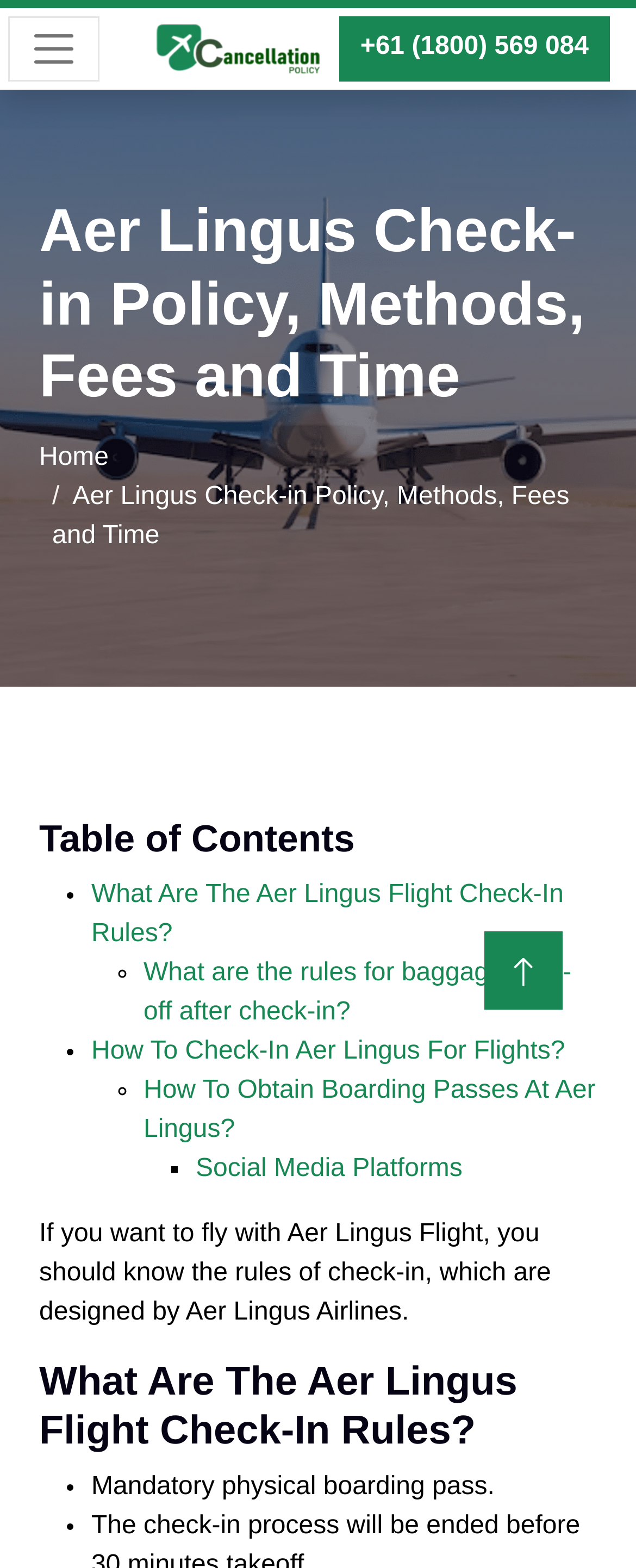Please locate the bounding box coordinates for the element that should be clicked to achieve the following instruction: "Visit the flight cancellation policy page". Ensure the coordinates are given as four float numbers between 0 and 1, i.e., [left, top, right, bottom].

[0.247, 0.022, 0.504, 0.04]